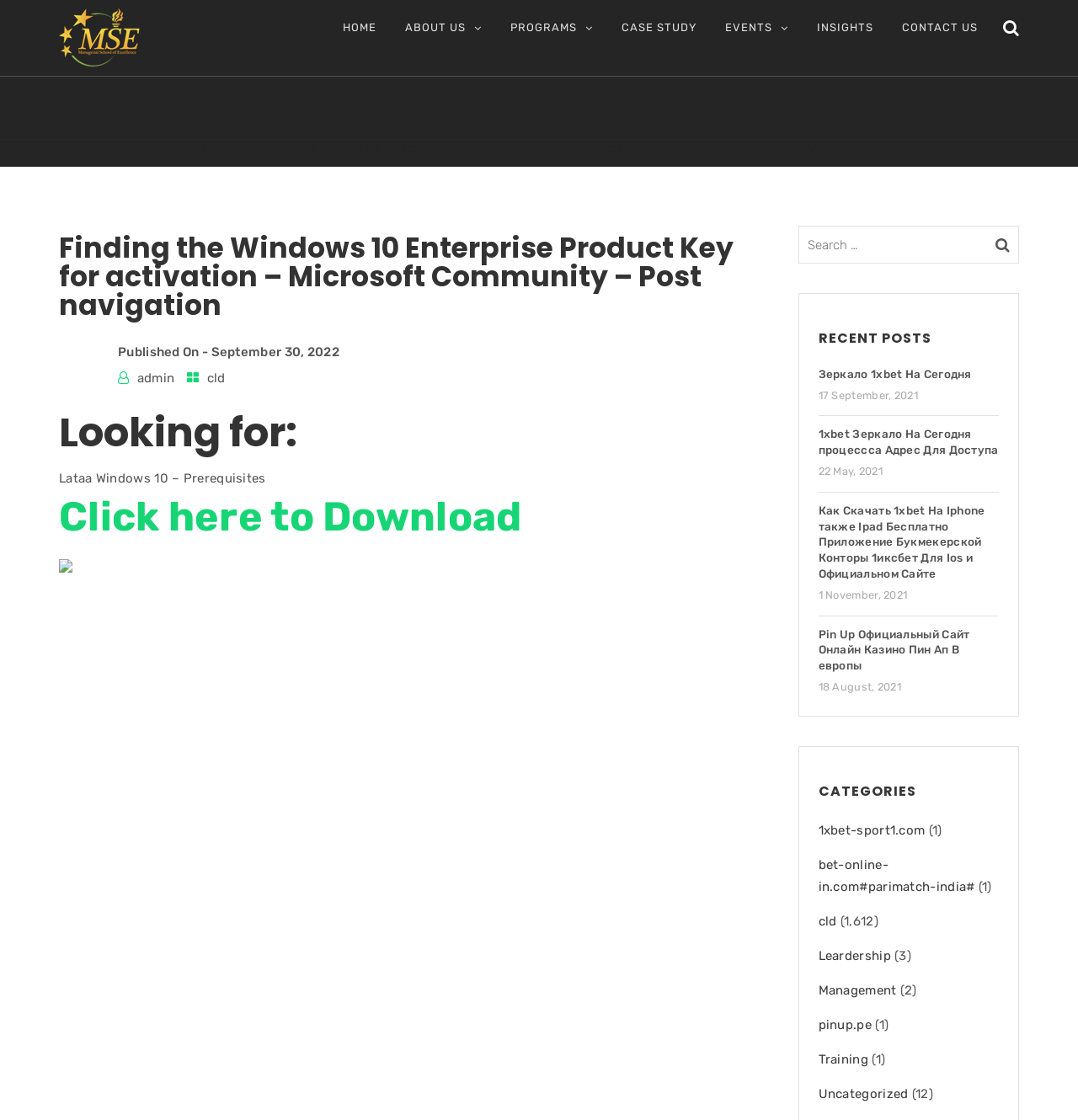Locate the bounding box of the UI element based on this description: "Click here to Download". Provide four float numbers between 0 and 1 as [left, top, right, bottom].

[0.055, 0.463, 0.484, 0.477]